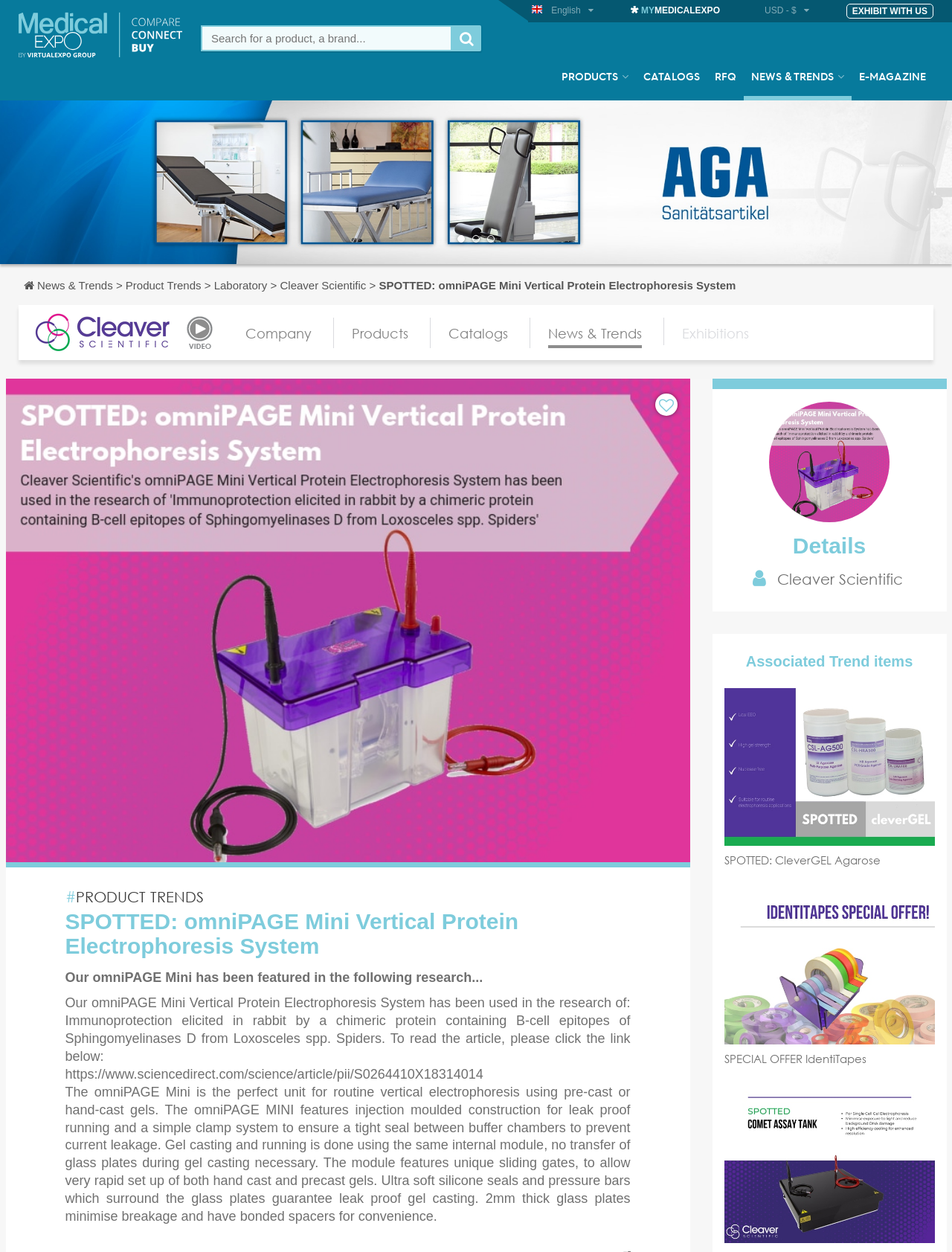What is the maximum number of products that can be compared?
Please use the image to provide a one-word or short phrase answer.

10